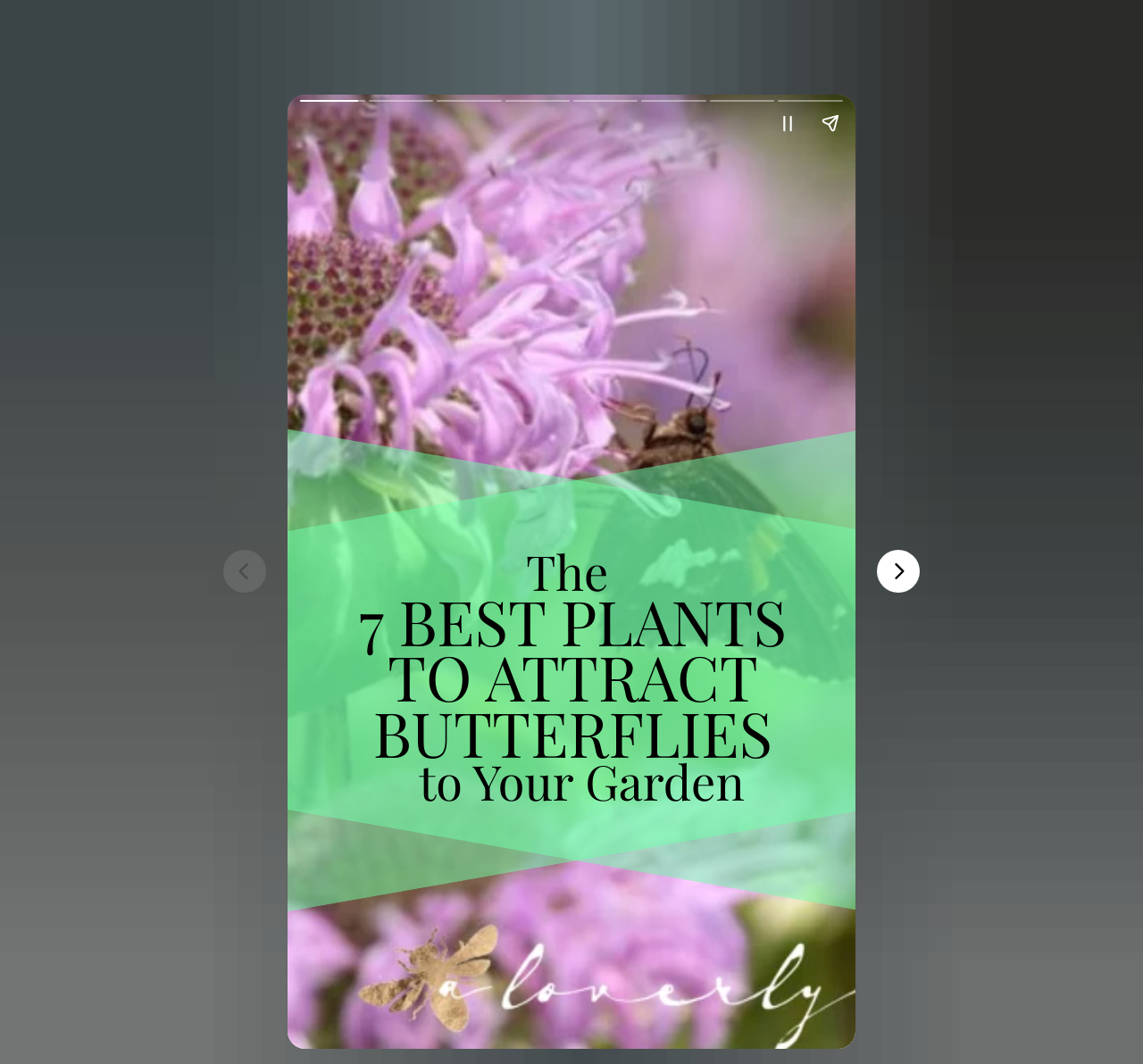How tall can common milkweed grow?
Carefully analyze the image and provide a thorough answer to the question.

The text under the 'BUTTERFLY MILKWEED' heading states that common milkweed can grow to about 5 feet tall.